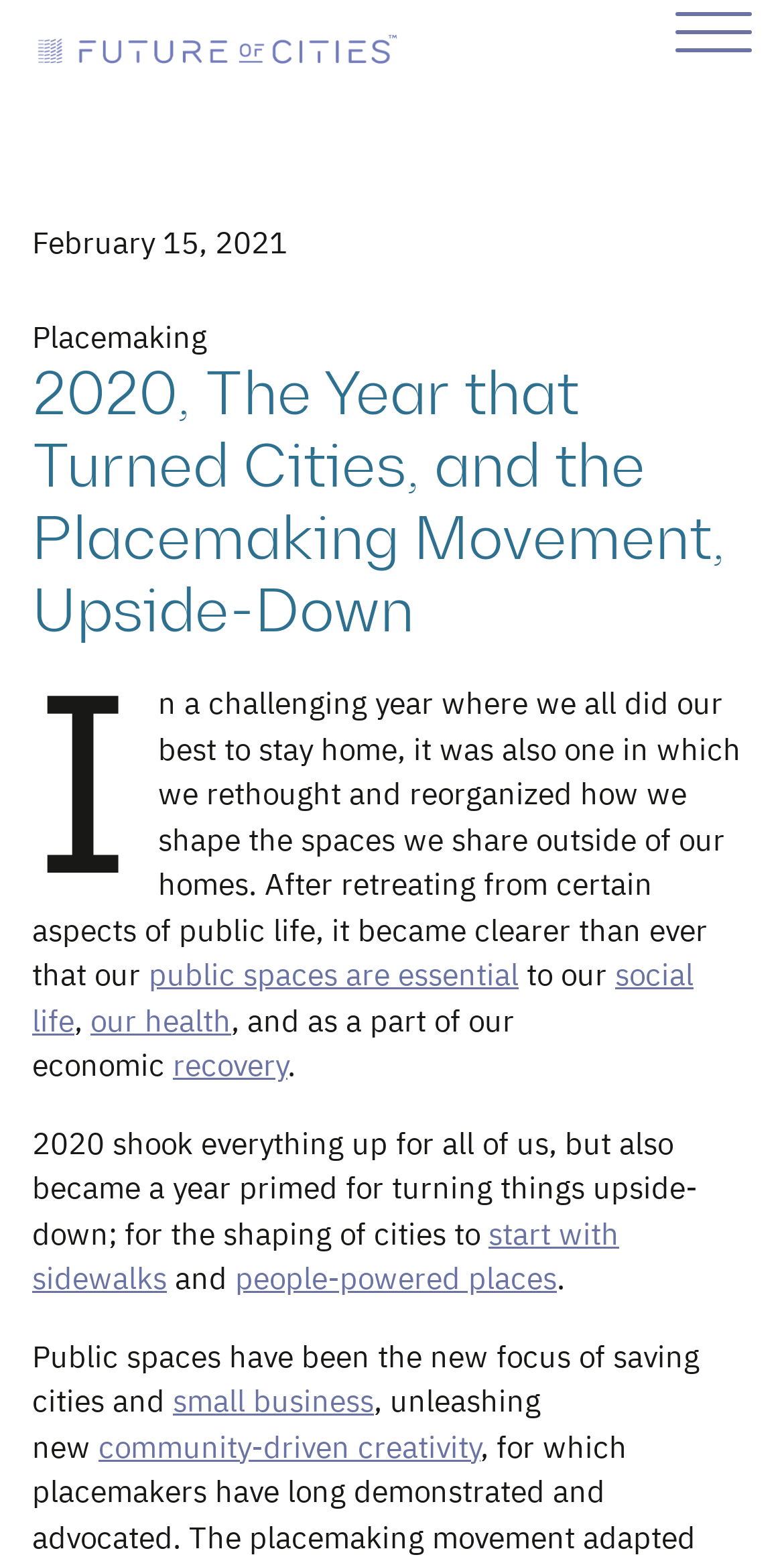Summarize the webpage in an elaborate manner.

The webpage is about the impact of 2020 on cities and the placemaking movement. At the top, there is a link to "Future of Cities" accompanied by an image with the same name. Below this, there is a header section with the title "2020, The Year that Turned Cities, and the Placemaking Movement, Upside-Down" and a subtitle "February 15, 2021". 

The main content of the webpage is a passage of text that discusses how 2020 was a challenging year that led to a rethinking of public spaces. The text is divided into several paragraphs, with links to related topics such as "public spaces are essential", "social life", "our health", "recovery", "start with sidewalks", "people-powered places", "small business", and "community-driven creativity" scattered throughout. 

The text describes how public spaces became a new focus for saving cities and unleashing community-driven creativity. There are a total of 7 links and 13 blocks of static text on the page. The links are positioned throughout the text, with some appearing in the middle of sentences and others at the end of paragraphs. The static text blocks vary in length, with some being short phrases and others being longer sentences.